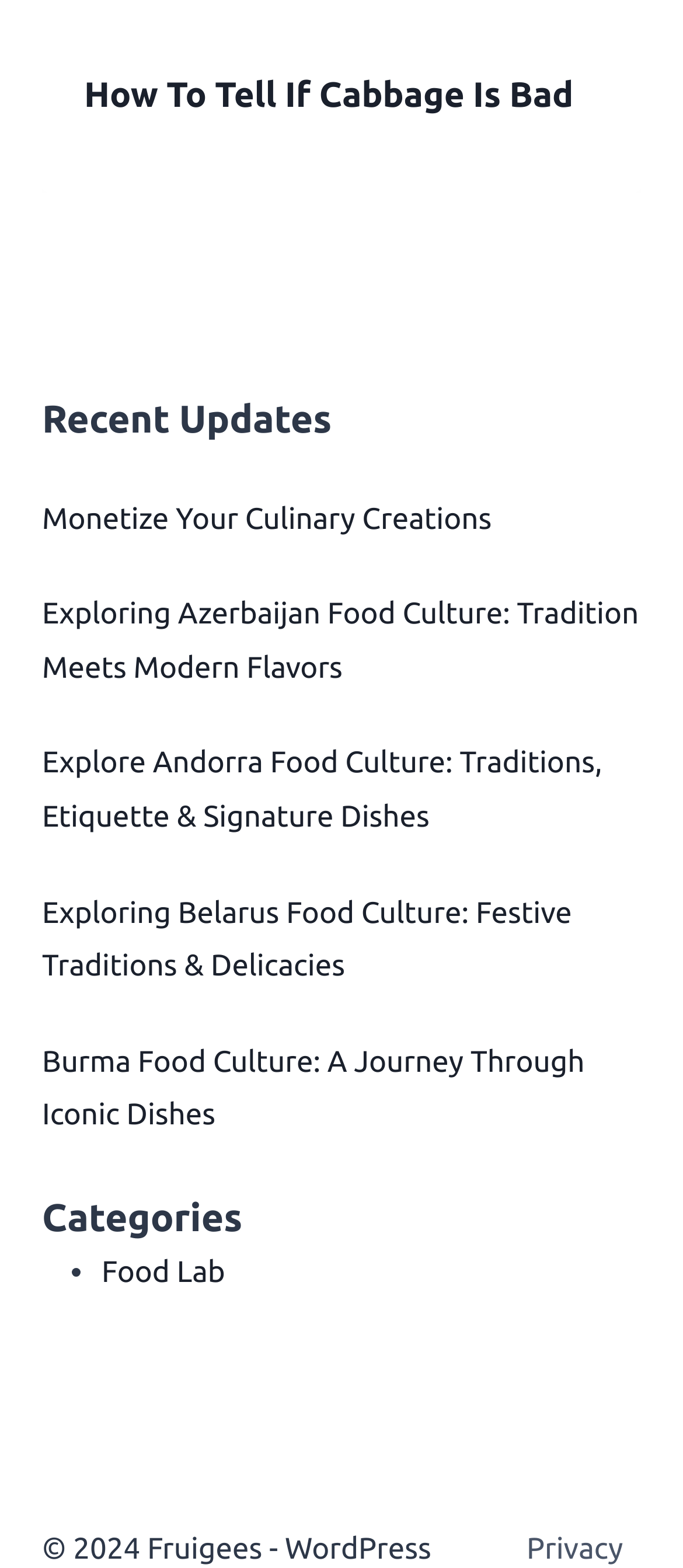What is the category listed after 'Recent Updates'?
Based on the image, answer the question with as much detail as possible.

After the 'Recent Updates' section, there is a category listed as 'Categories', and the first item under it is 'Food Lab'.